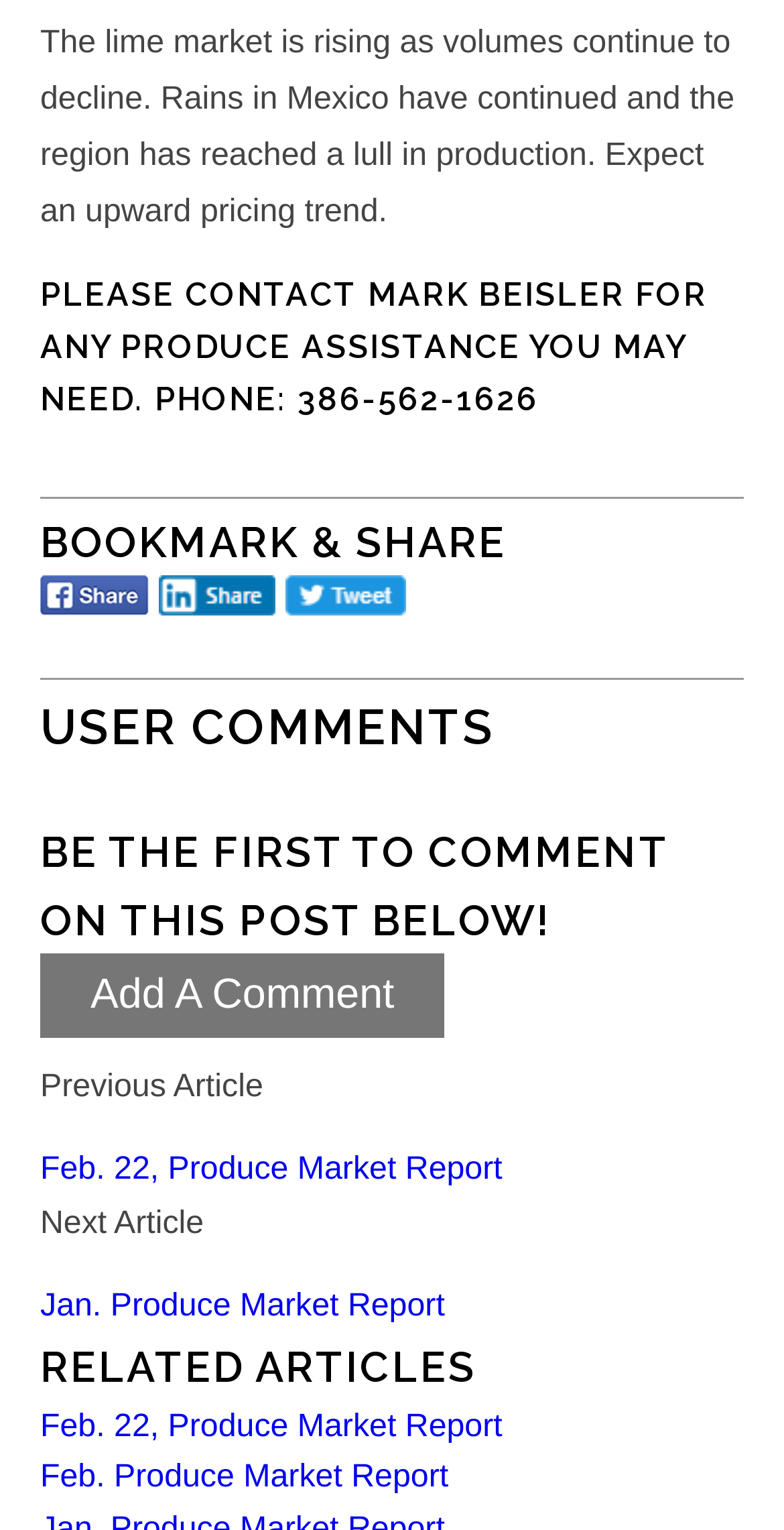Locate the bounding box coordinates of the clickable area to execute the instruction: "Read the previous article". Provide the coordinates as four float numbers between 0 and 1, represented as [left, top, right, bottom].

[0.051, 0.747, 0.641, 0.781]